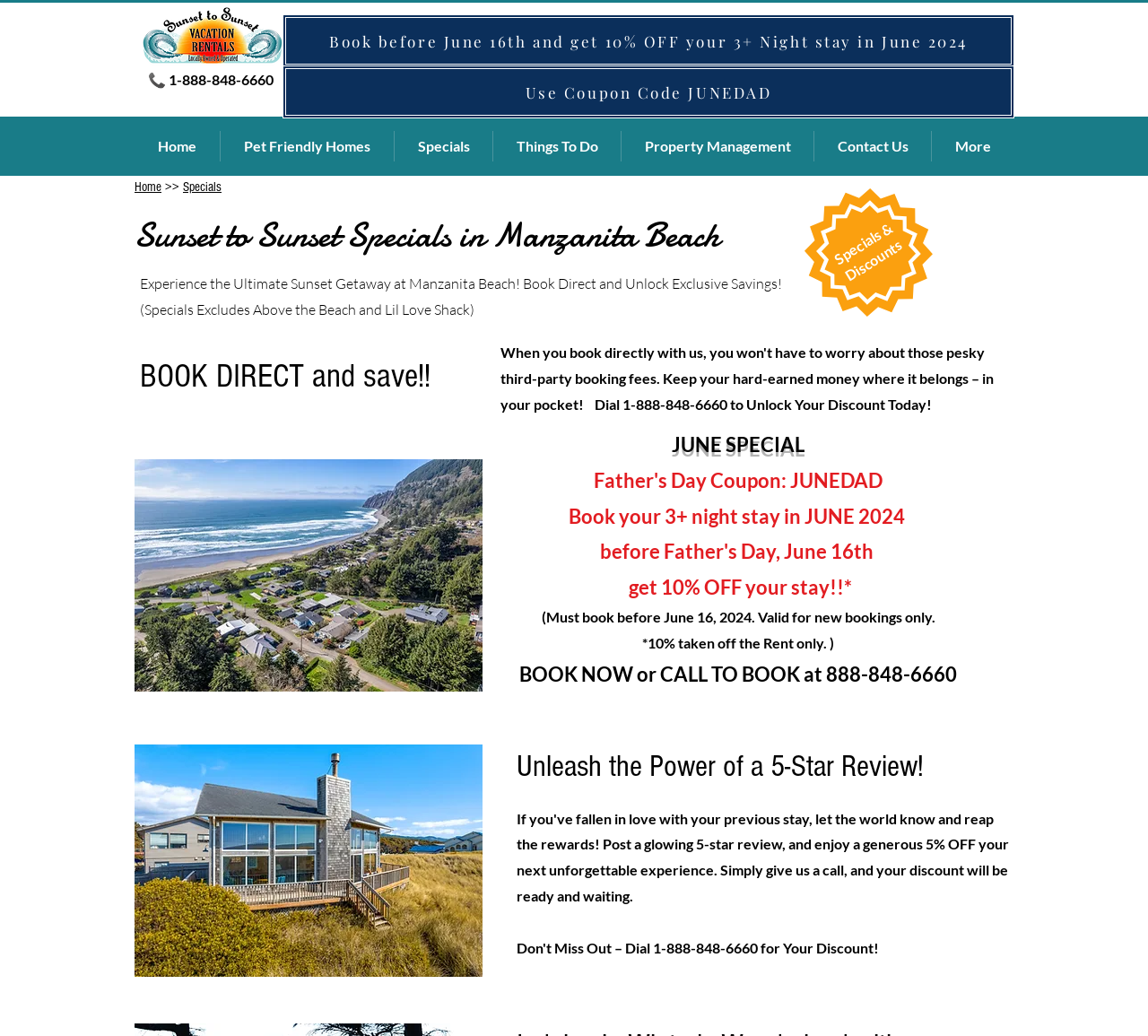Please locate the bounding box coordinates of the element that needs to be clicked to achieve the following instruction: "Book before June 16th and get 10% OFF". The coordinates should be four float numbers between 0 and 1, i.e., [left, top, right, bottom].

[0.246, 0.014, 0.884, 0.065]